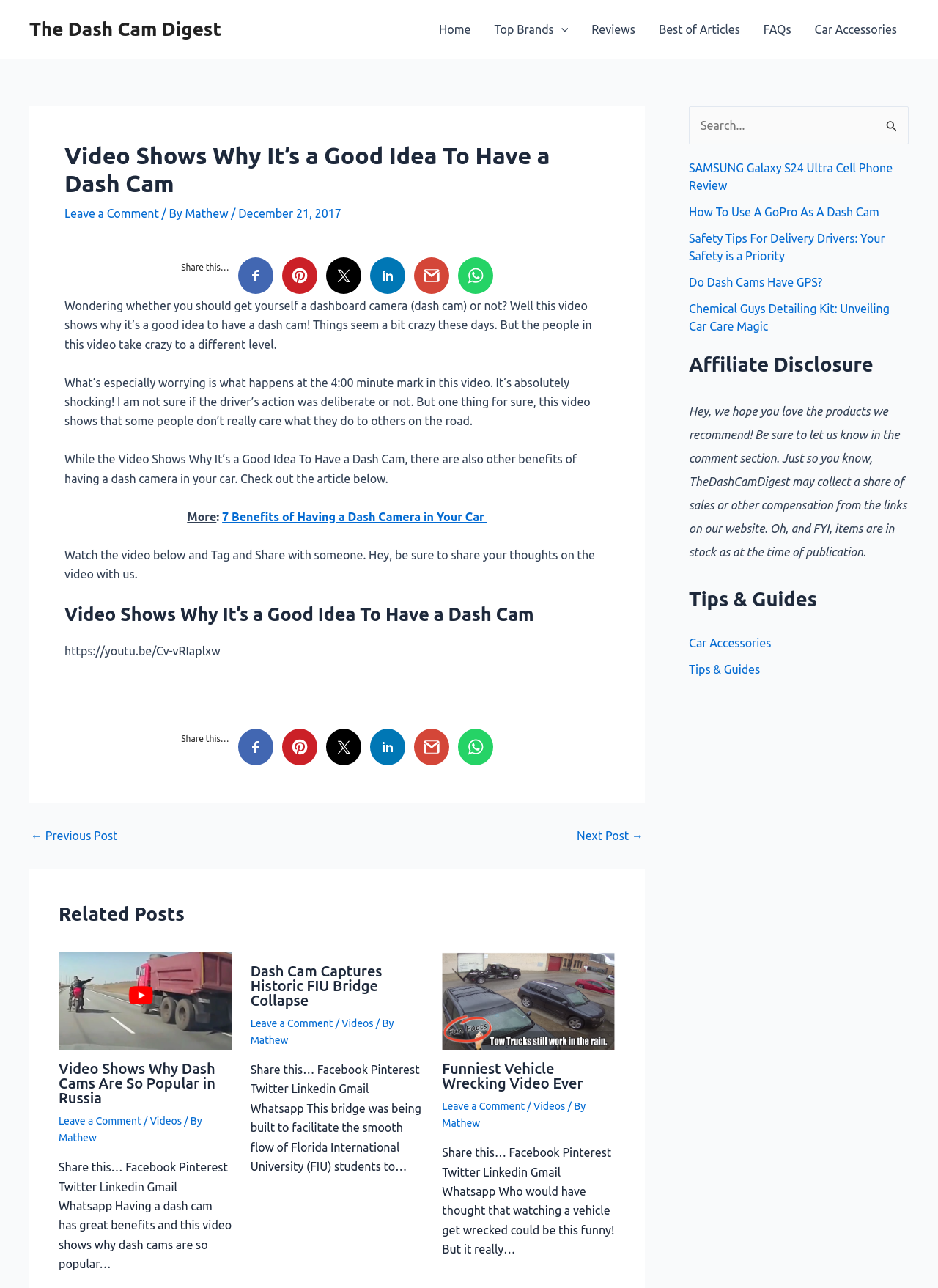Use one word or a short phrase to answer the question provided: 
What is the title of the related post about Russia?

Video Shows Why Dash Cams Are So Popular in Russia